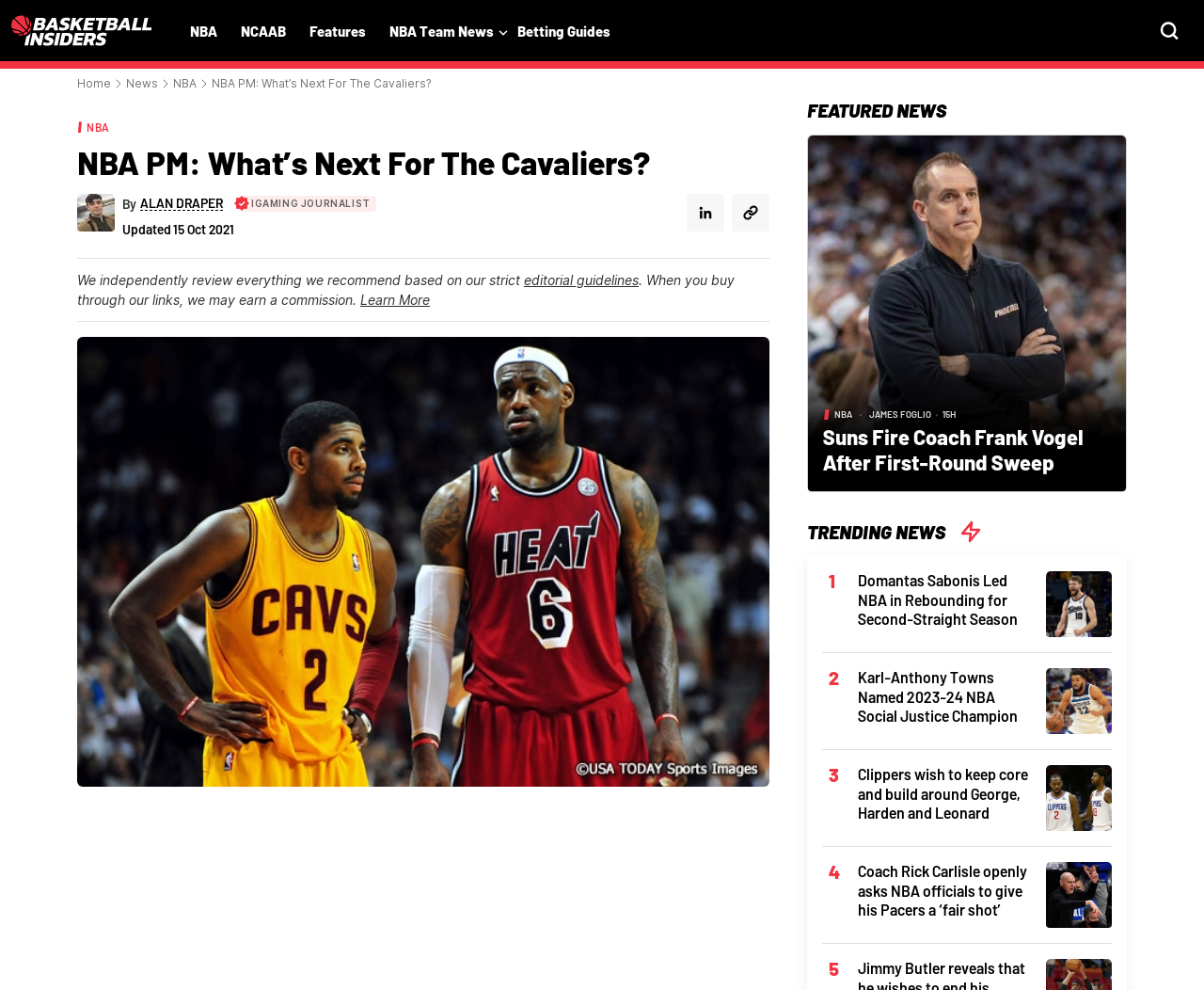What is the date of the last update of the main article?
Examine the image closely and answer the question with as much detail as possible.

I found the update date by looking at the header section of the webpage, where it says 'Updated 15 Oct 2021'.